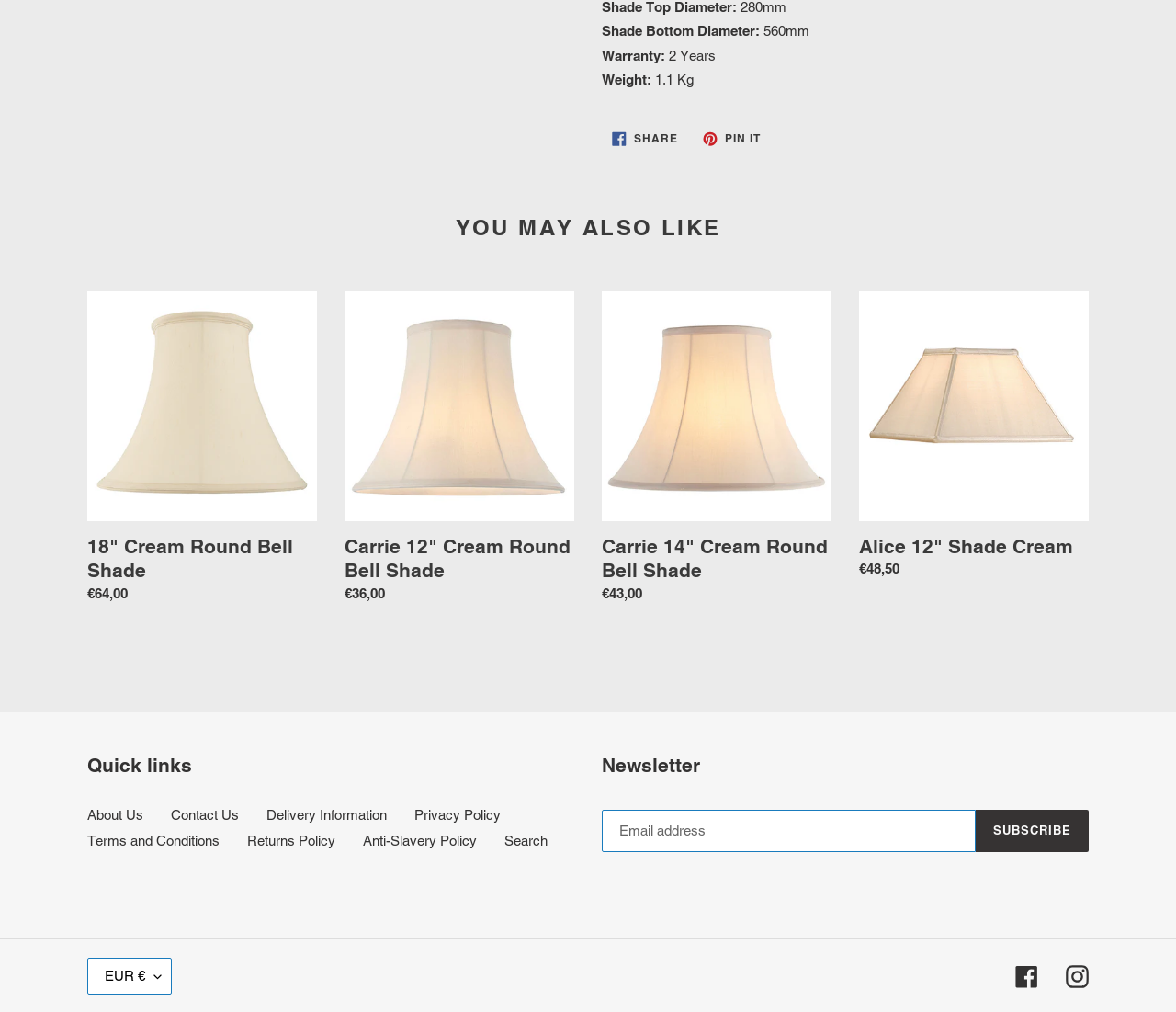Give a concise answer using one word or a phrase to the following question:
What is the purpose of the links at the bottom of the page?

Quick links